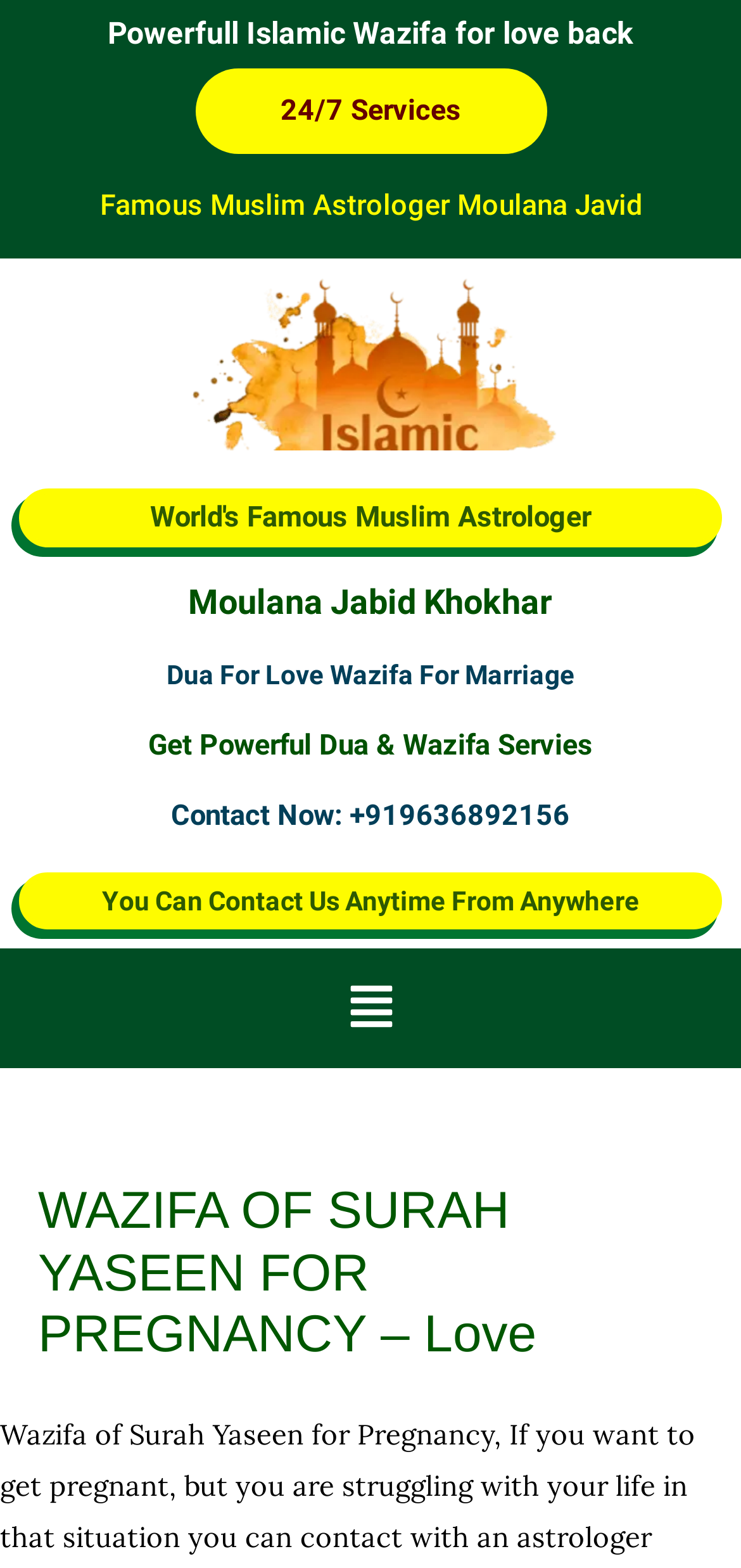Please find and give the text of the main heading on the webpage.

WAZIFA OF SURAH YASEEN FOR PREGNANCY – Love